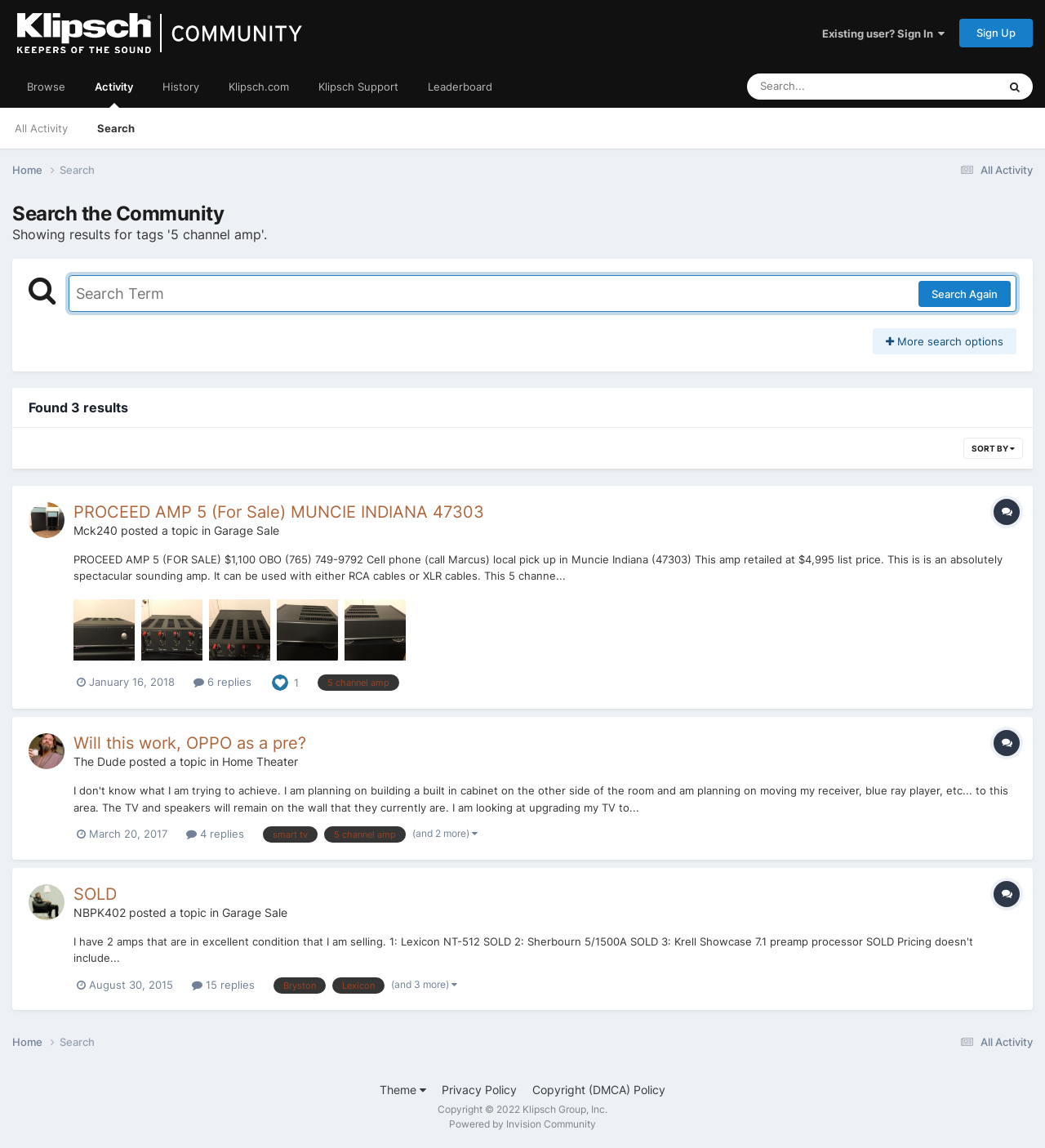Please locate the UI element described by "parent_node: Everywhere aria-label="Search" name="q" placeholder="Search..."" and provide its bounding box coordinates.

[0.715, 0.064, 0.871, 0.087]